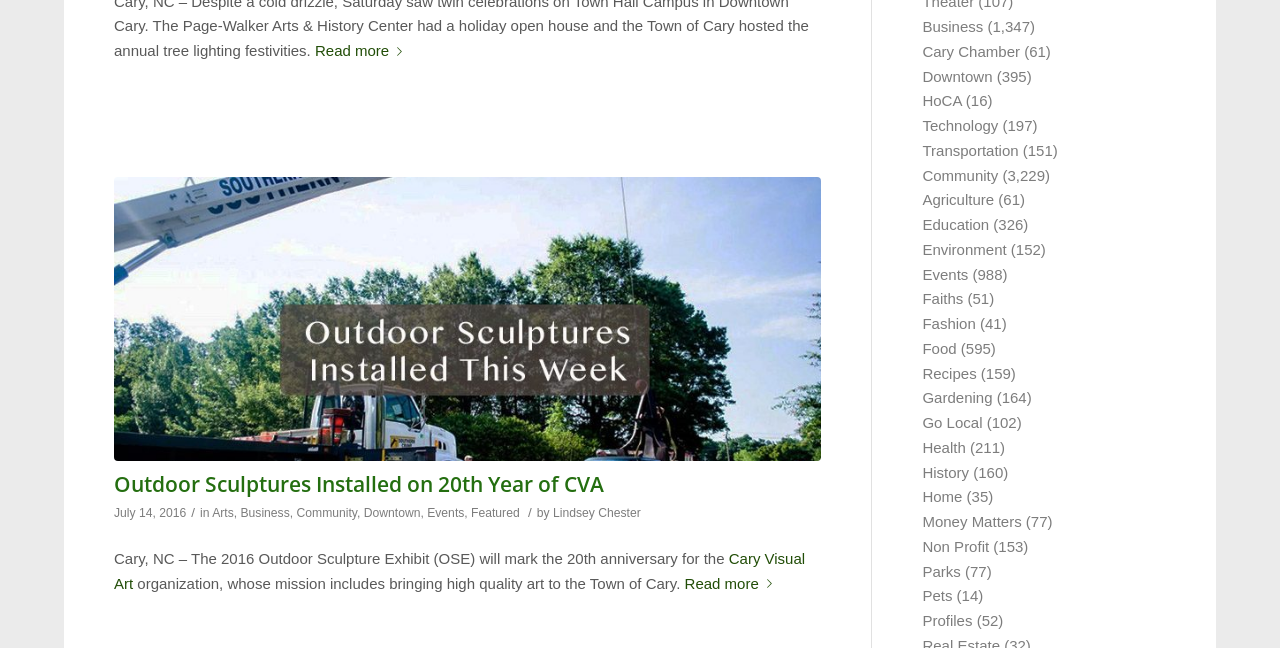Determine the bounding box coordinates for the HTML element mentioned in the following description: "Fashion". The coordinates should be a list of four floats ranging from 0 to 1, represented as [left, top, right, bottom].

[0.721, 0.486, 0.762, 0.512]